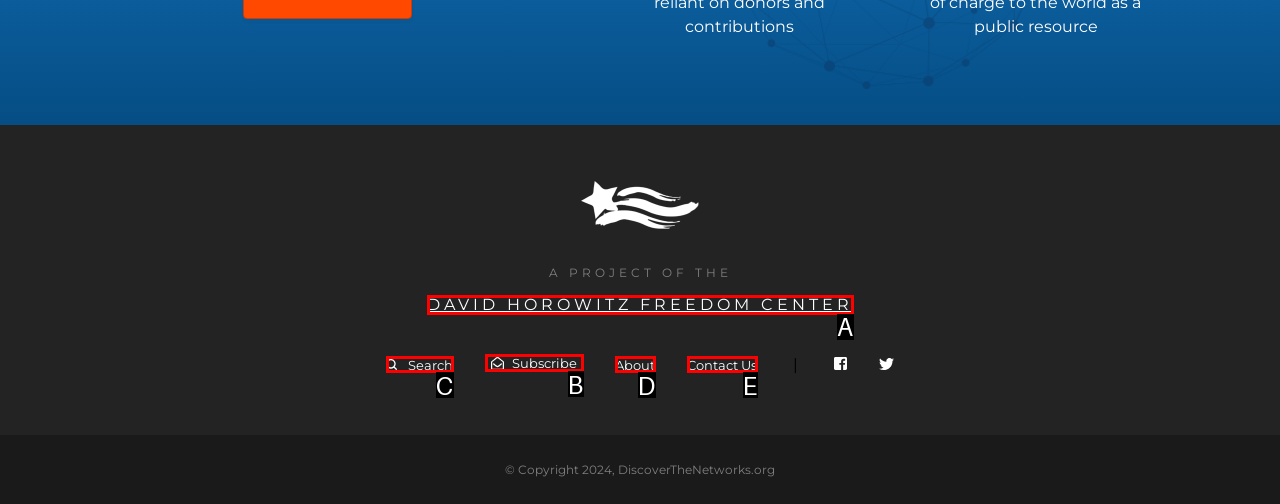Using the description: David Horowitz Freedom Center
Identify the letter of the corresponding UI element from the choices available.

A